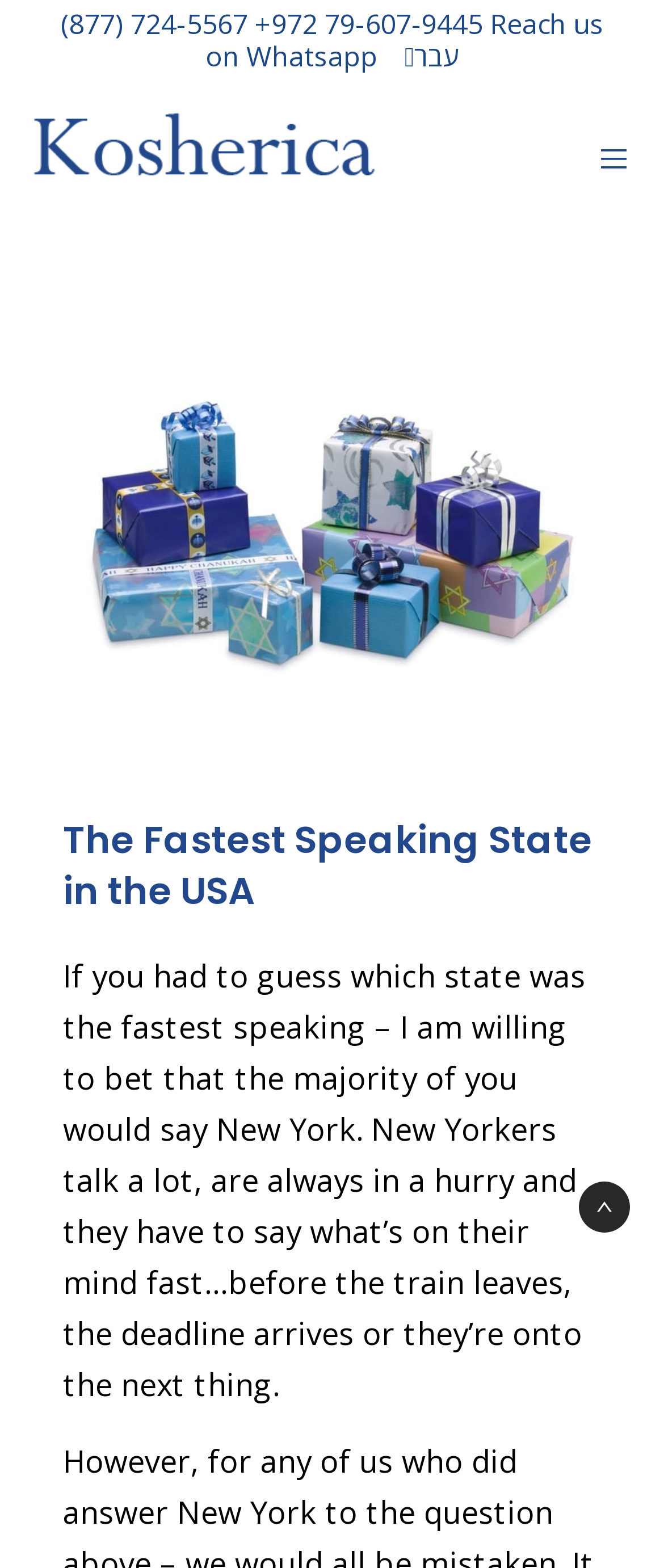Use a single word or phrase to answer the question:
What is the phone number to reach Kosherica?

(877) 724-5567